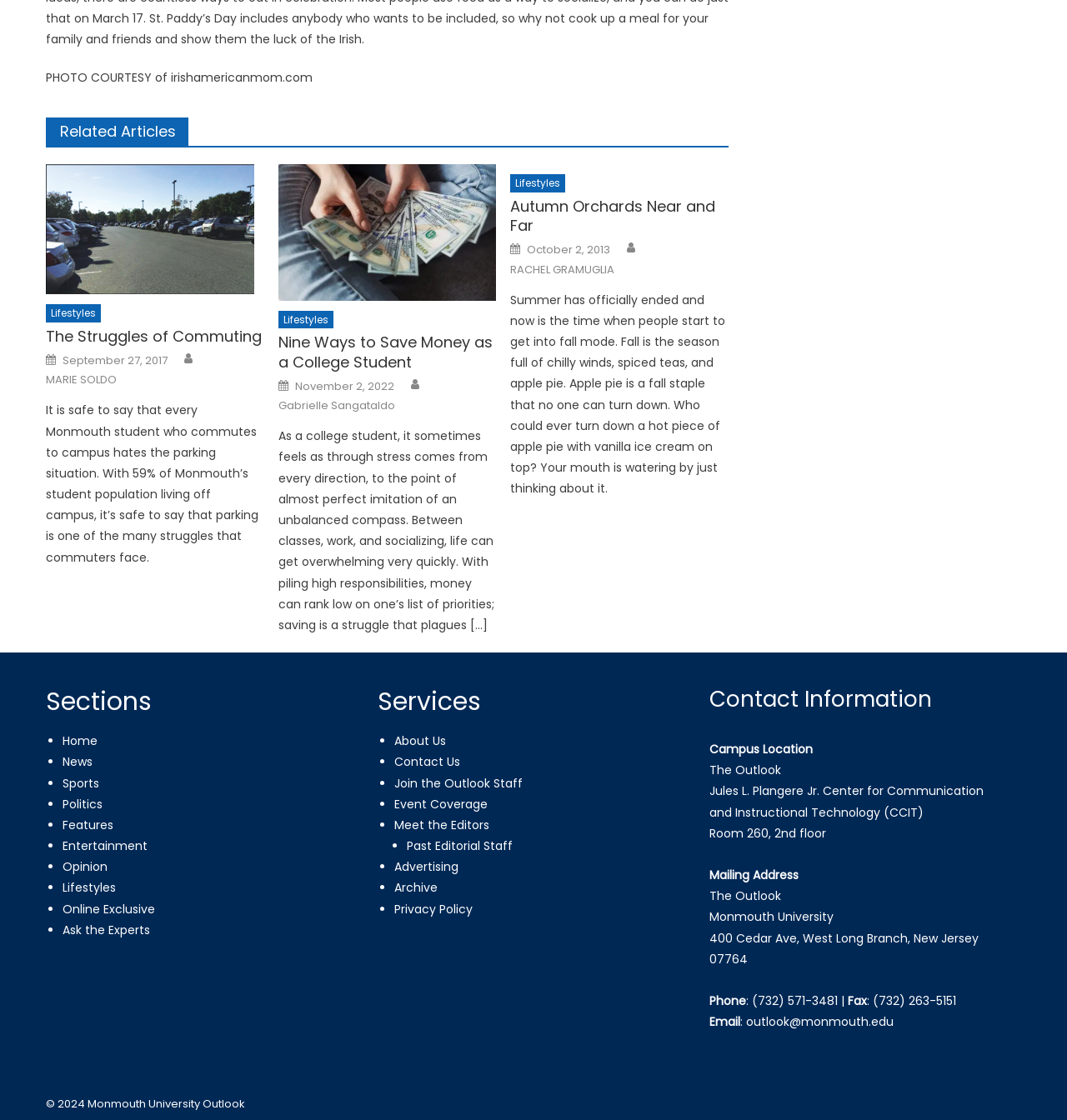Determine the bounding box coordinates of the region that needs to be clicked to achieve the task: "Click on 'The Struggles of Commuting'".

[0.043, 0.147, 0.248, 0.263]